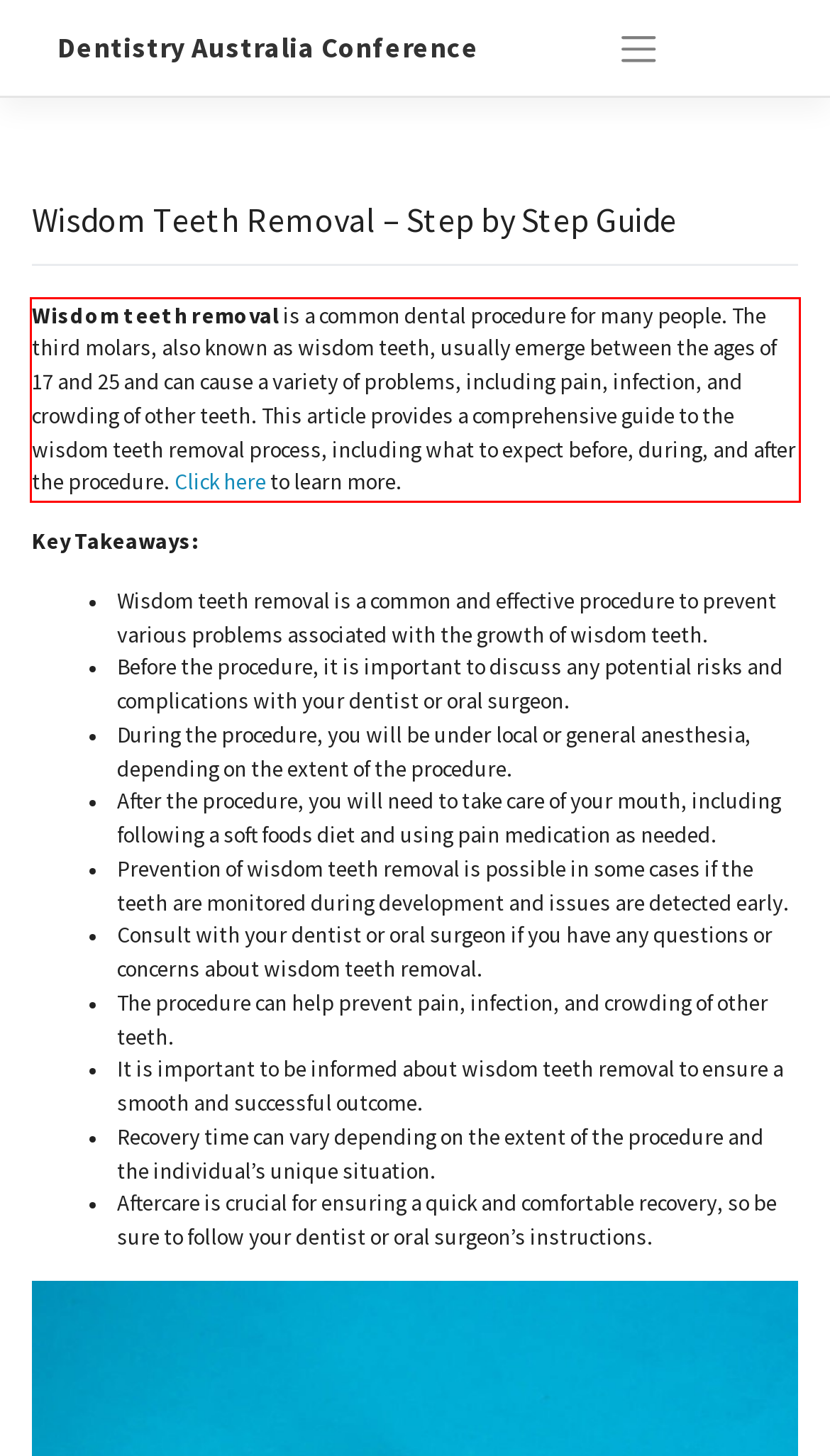There is a UI element on the webpage screenshot marked by a red bounding box. Extract and generate the text content from within this red box.

Wisdom teeth removal is a common dental procedure for many people. The third molars, also known as wisdom teeth, usually emerge between the ages of 17 and 25 and can cause a variety of problems, including pain, infection, and crowding of other teeth. This article provides a comprehensive guide to the wisdom teeth removal process, including what to expect before, during, and after the procedure. Click here to learn more.